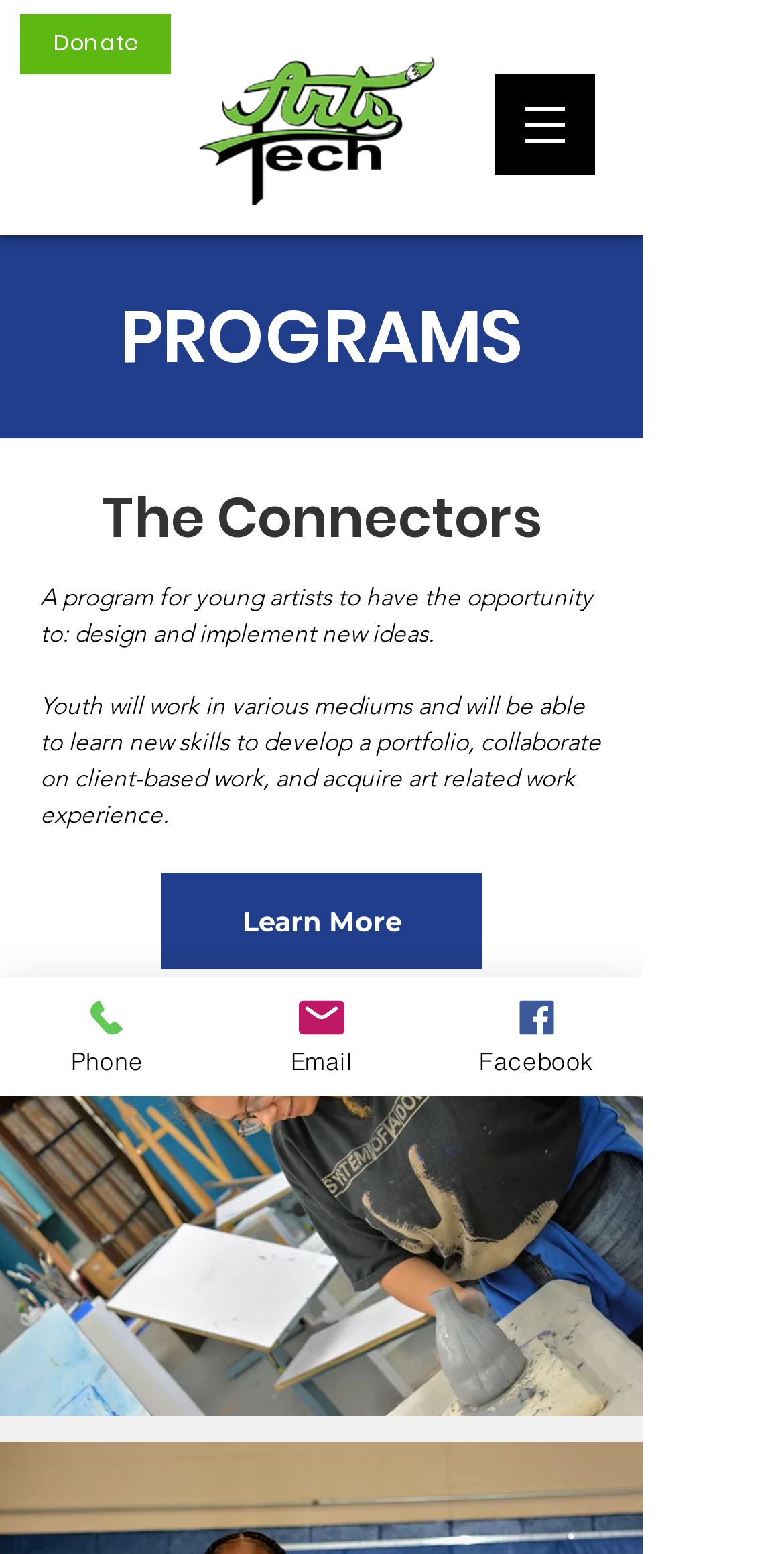Give a short answer to this question using one word or a phrase:
How can users learn more about the programs?

Click 'Learn More'